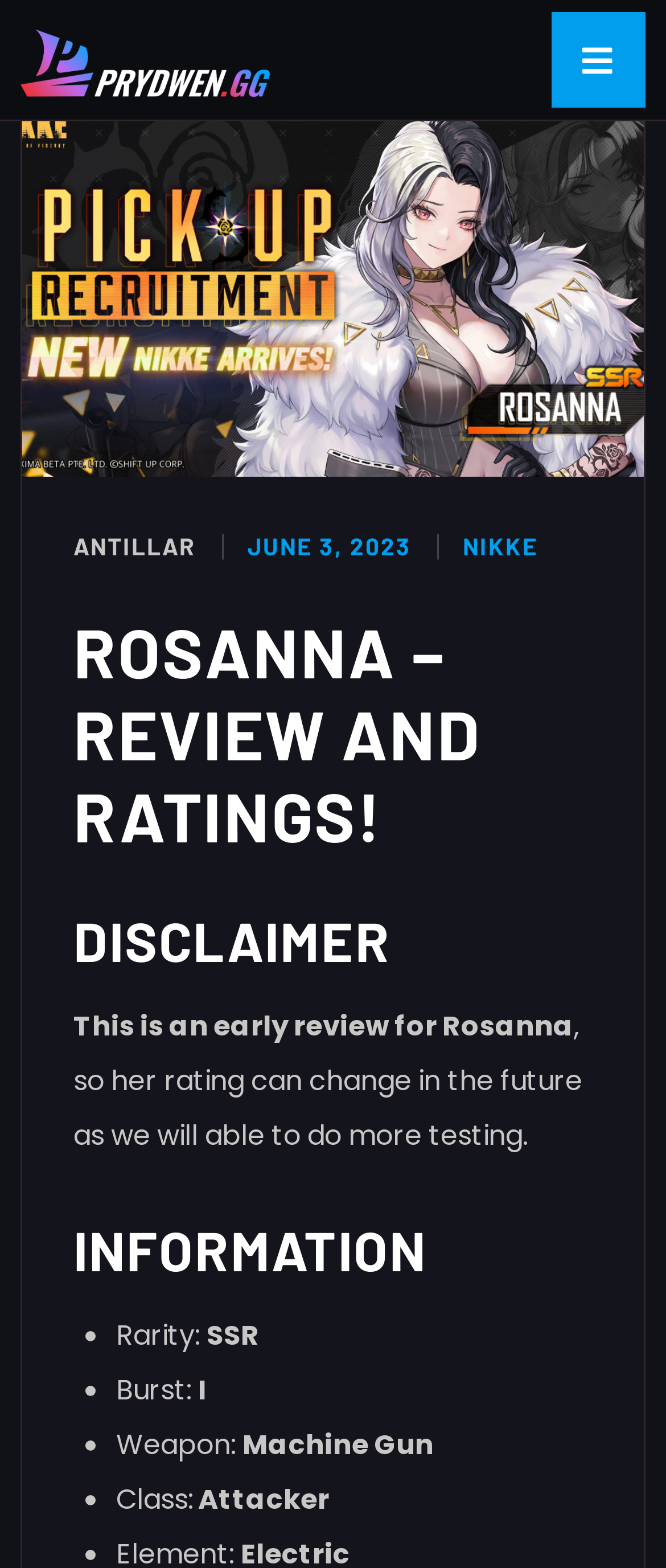Using the provided element description "June 3, 2023", determine the bounding box coordinates of the UI element.

[0.372, 0.339, 0.618, 0.358]